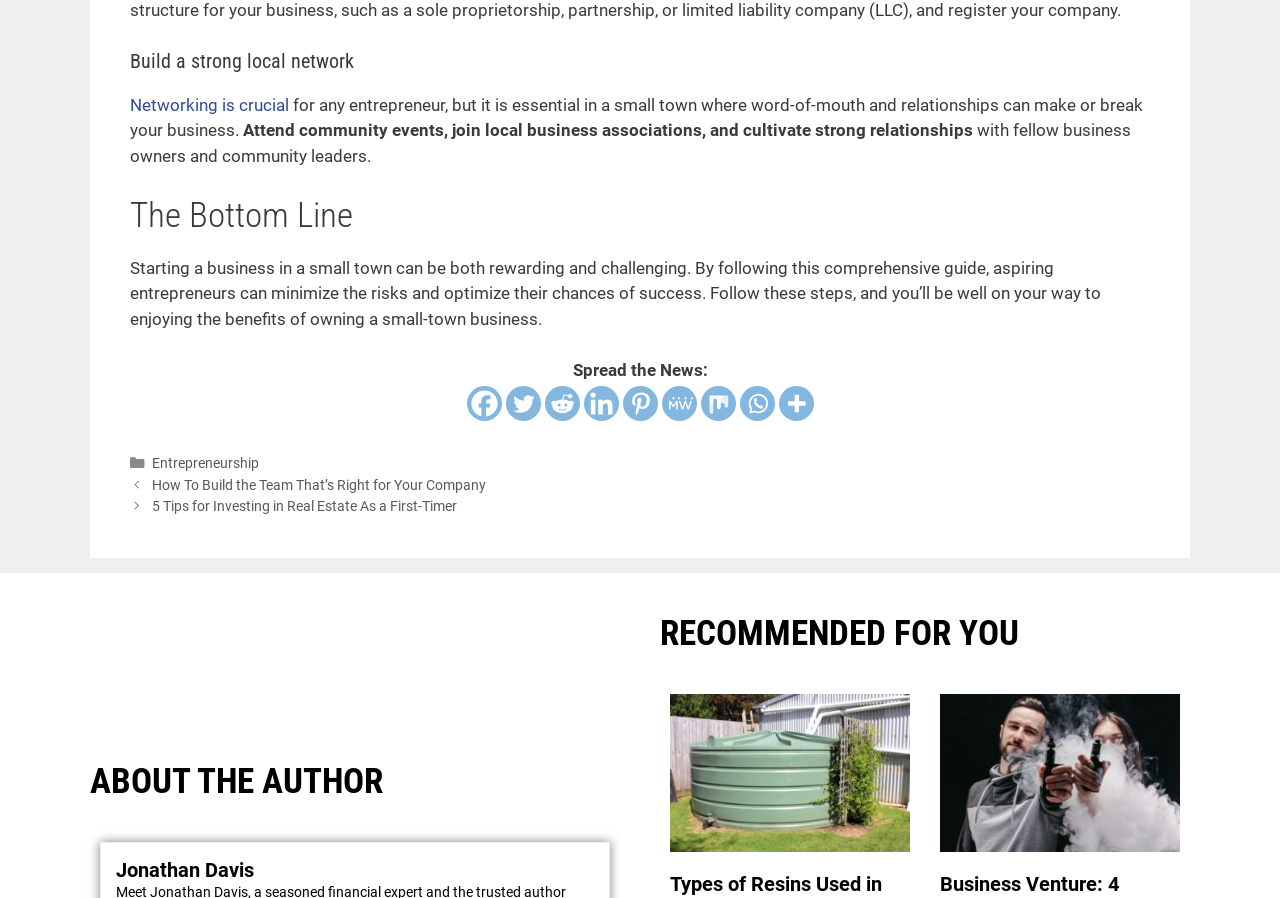Answer succinctly with a single word or phrase:
What is the purpose of the 'Spread the News' section?

To share the article on social media